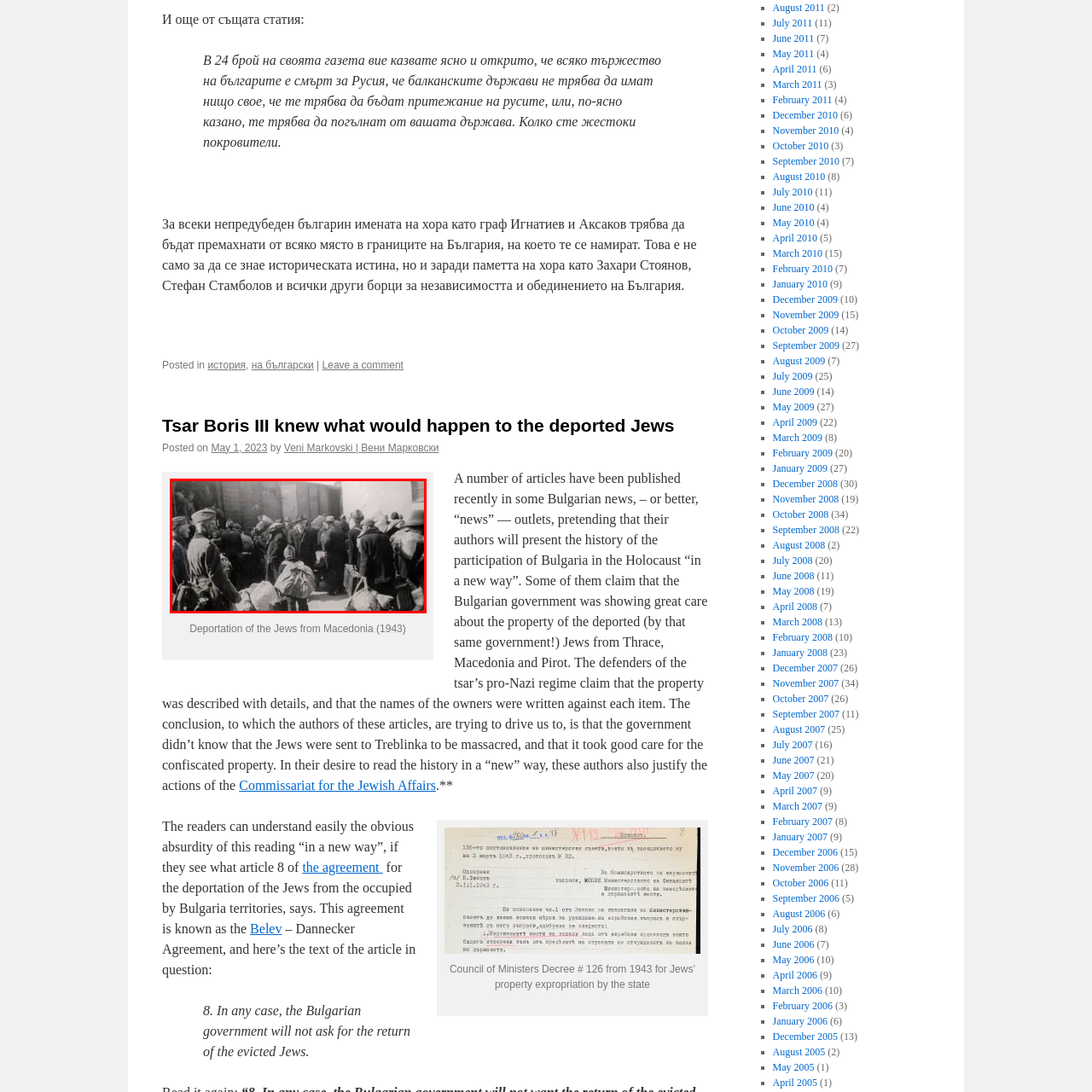Deliver a detailed account of the image that lies within the red box.

The black-and-white photograph captures a poignant moment during a historical event, likely related to the deportation of Jews from Macedonia in 1943. In the image, a crowd of individuals appears to be gathered near a train, with many people carrying heavy bundles, indicative of their forced relocation. The somber faces and worn clothing reflect the gravity of the situation, as these individuals navigate the uncertainty of their future. The presence of what seem to be officials and military personnel suggests an organized but distressing process, further underscoring the harsh realities faced during this period. The image evokes a sense of loss and the harshness of human experiences during wartime.